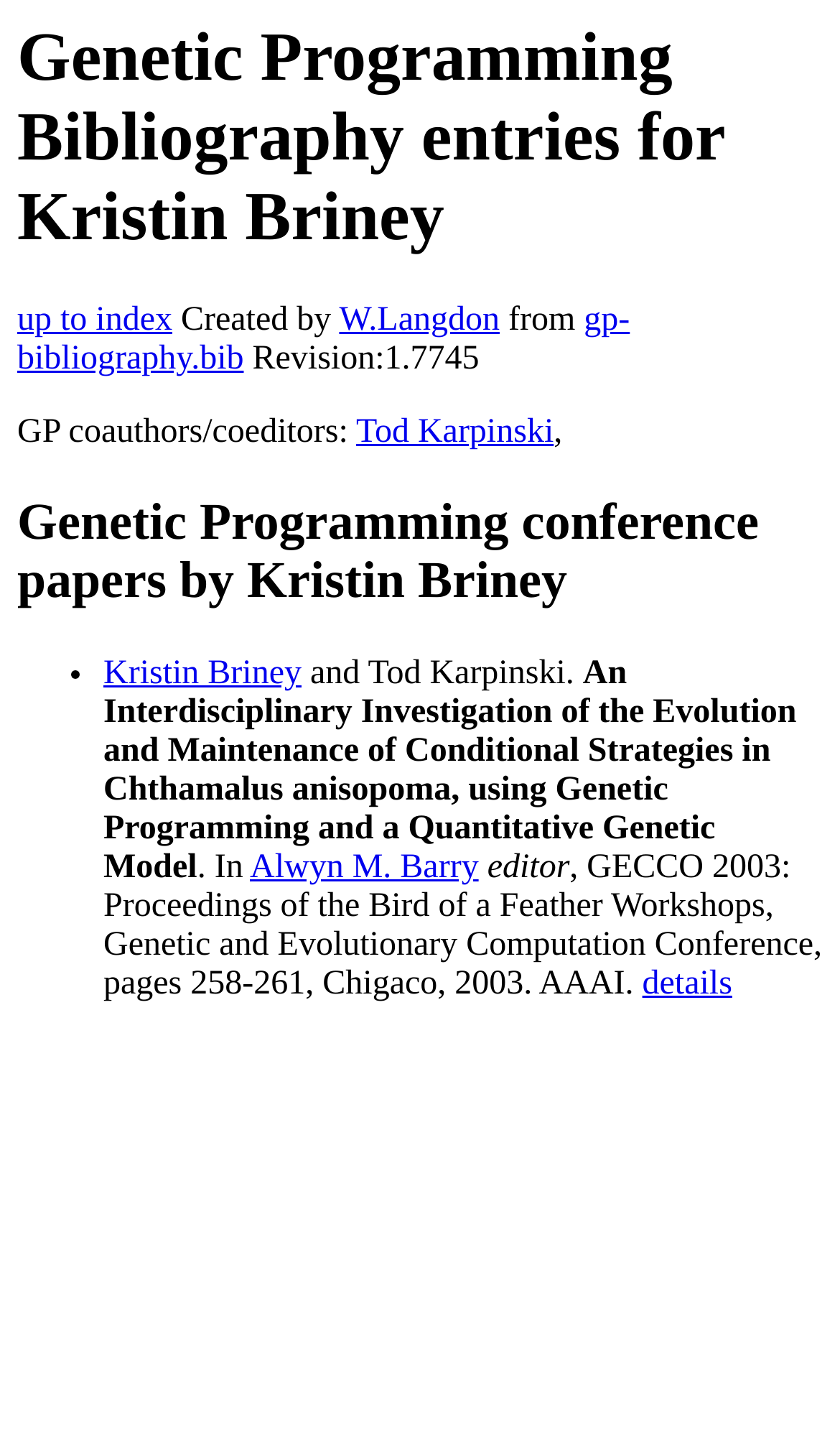Please locate the UI element described by "up to index" and provide its bounding box coordinates.

[0.021, 0.212, 0.205, 0.237]